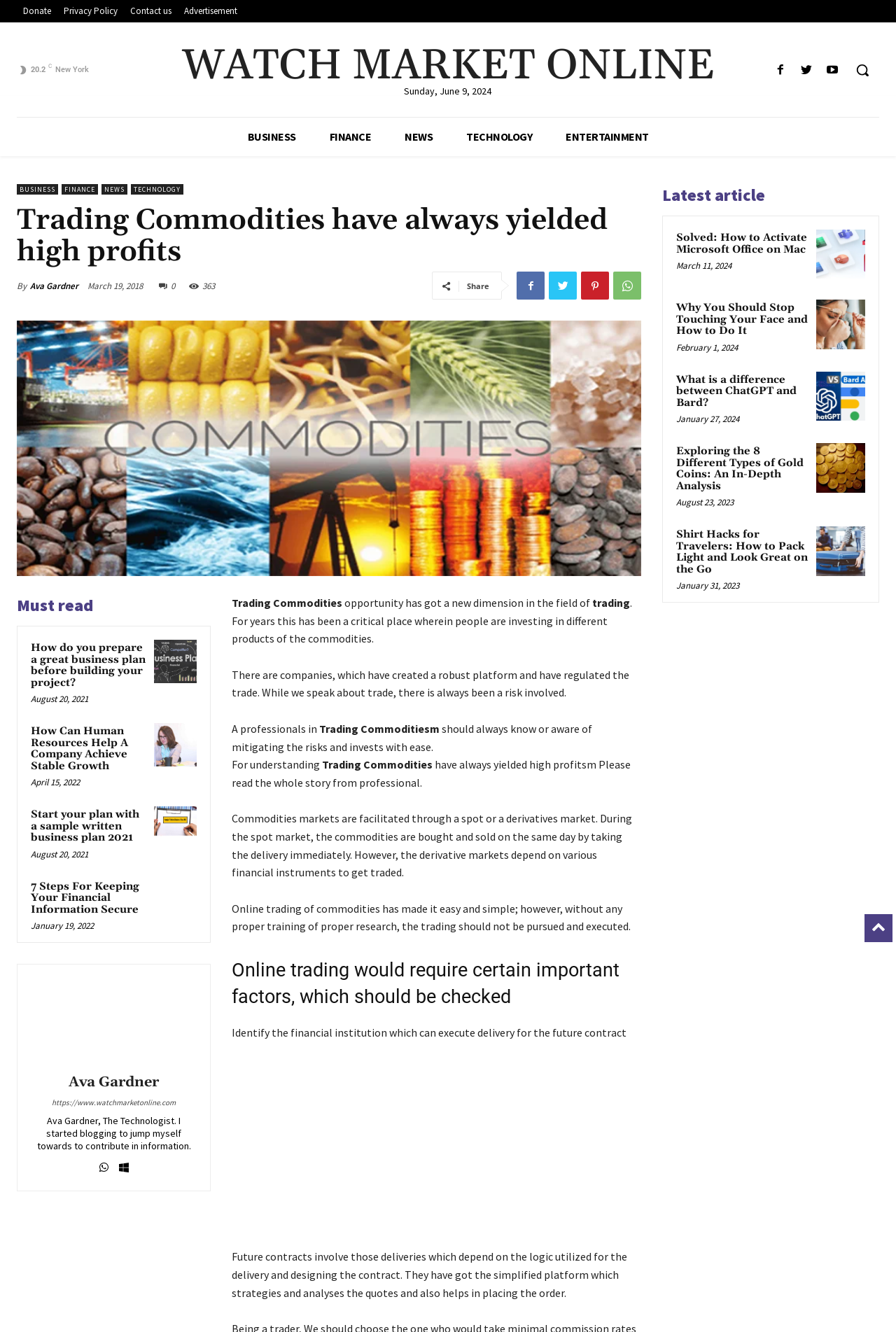Using the description "Donate", predict the bounding box of the relevant HTML element.

[0.019, 0.003, 0.064, 0.014]